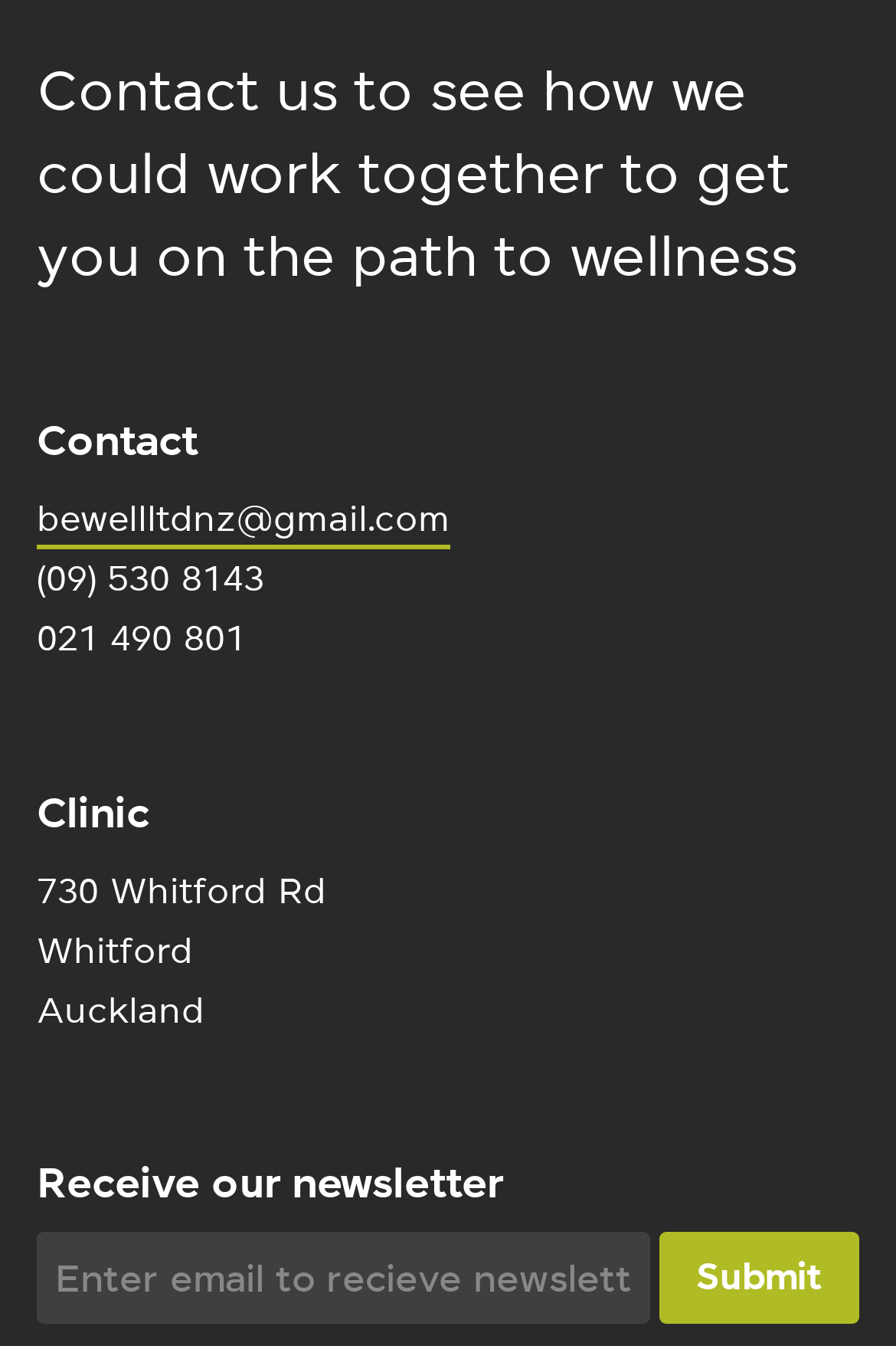From the webpage screenshot, predict the bounding box of the UI element that matches this description: "name="subscribe" value="Submit"".

[0.736, 0.916, 0.959, 0.984]